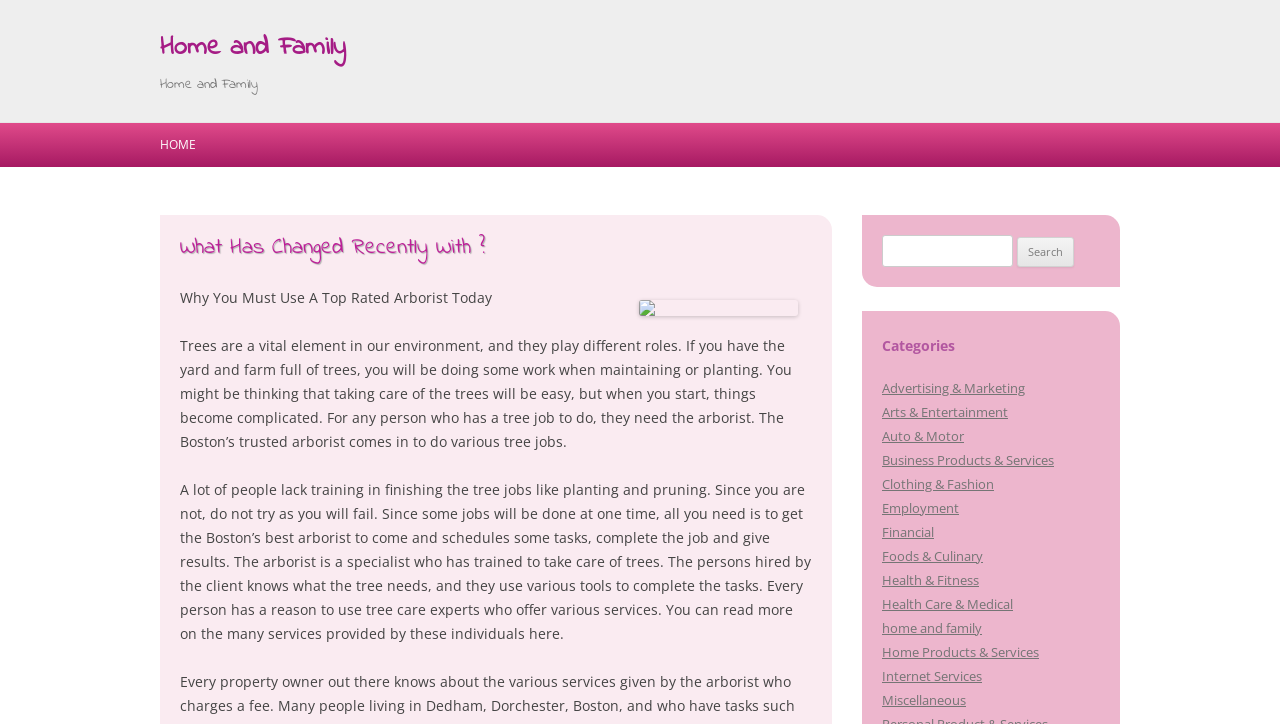Based on the element description parent_node: Search for: value="Search", identify the bounding box of the UI element in the given webpage screenshot. The coordinates should be in the format (top-left x, top-left y, bottom-right x, bottom-right y) and must be between 0 and 1.

[0.795, 0.328, 0.839, 0.369]